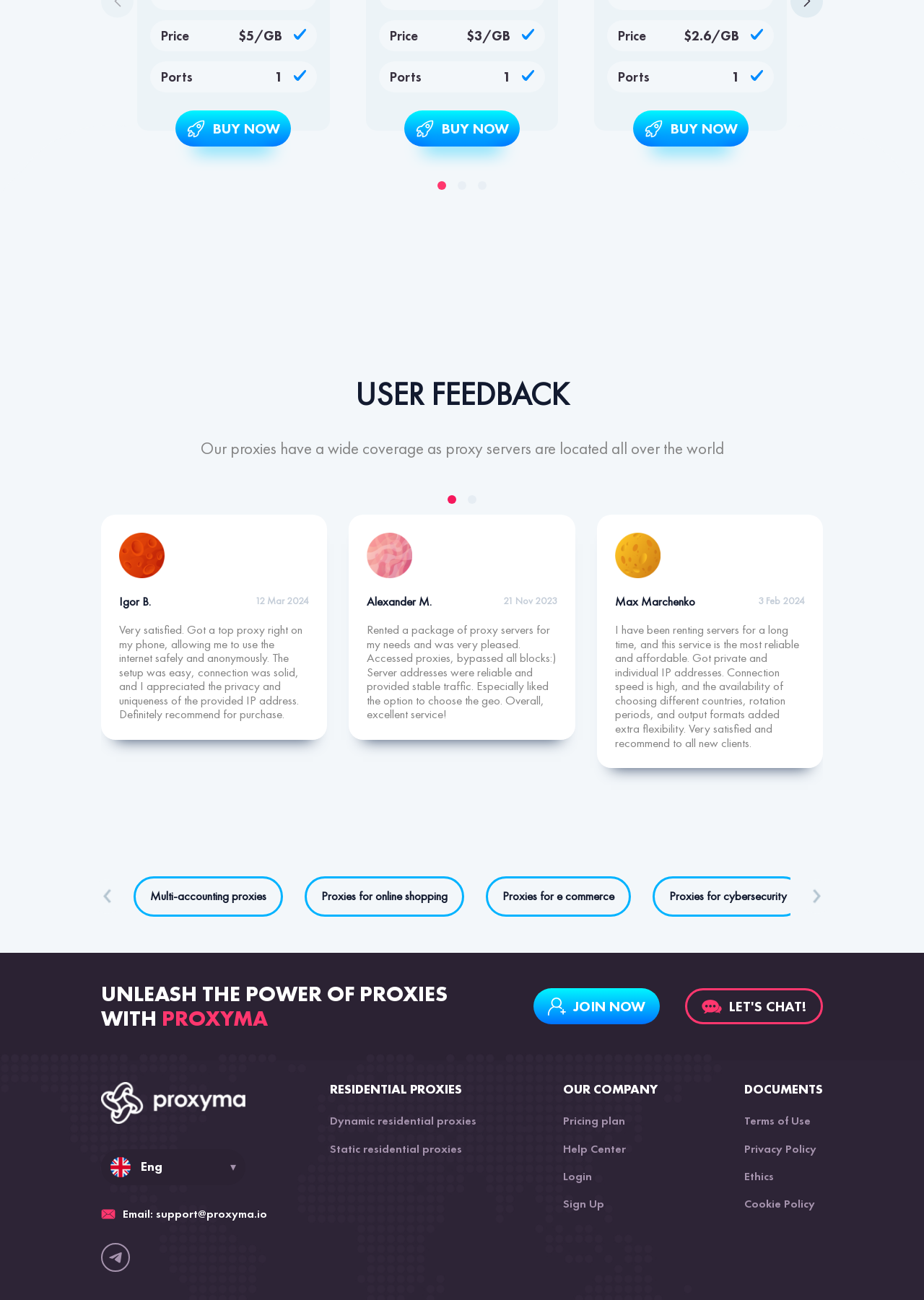Please identify the bounding box coordinates of the element's region that I should click in order to complete the following instruction: "Read user feedback from Igor B.". The bounding box coordinates consist of four float numbers between 0 and 1, i.e., [left, top, right, bottom].

[0.129, 0.456, 0.163, 0.468]